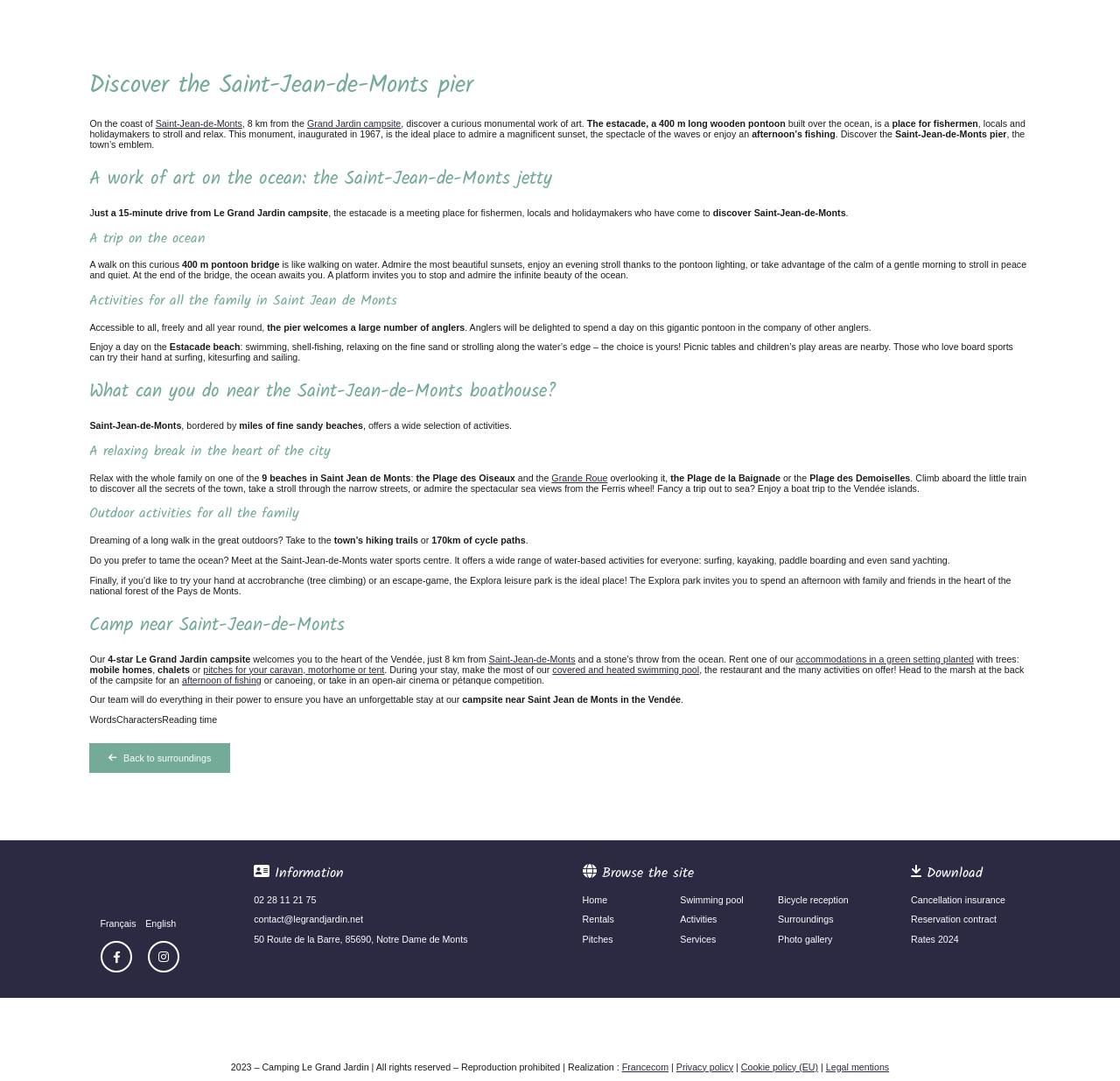Provide a one-word or short-phrase answer to the question:
What is the name of the campsite near Saint-Jean-de-Monts?

Le Grand Jardin